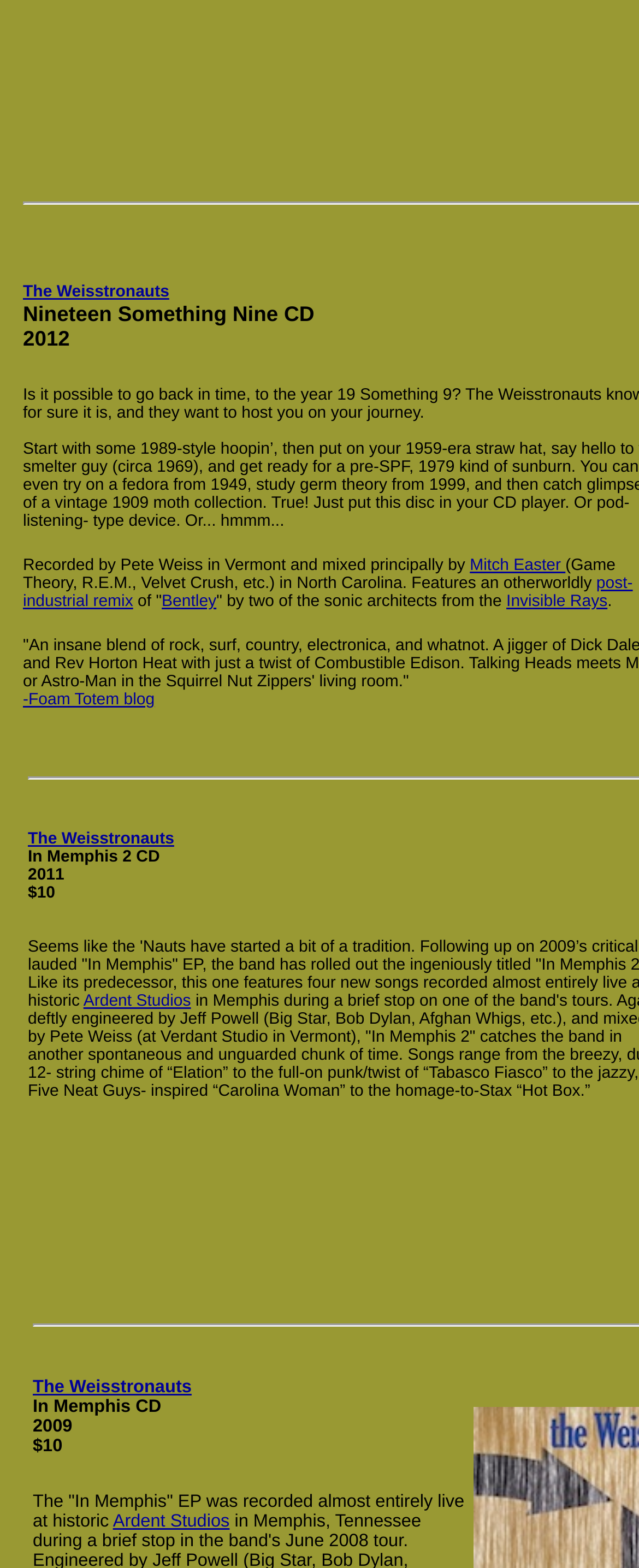Locate the bounding box of the UI element defined by this description: "-Foam Totem blog". The coordinates should be given as four float numbers between 0 and 1, formatted as [left, top, right, bottom].

[0.036, 0.441, 0.242, 0.452]